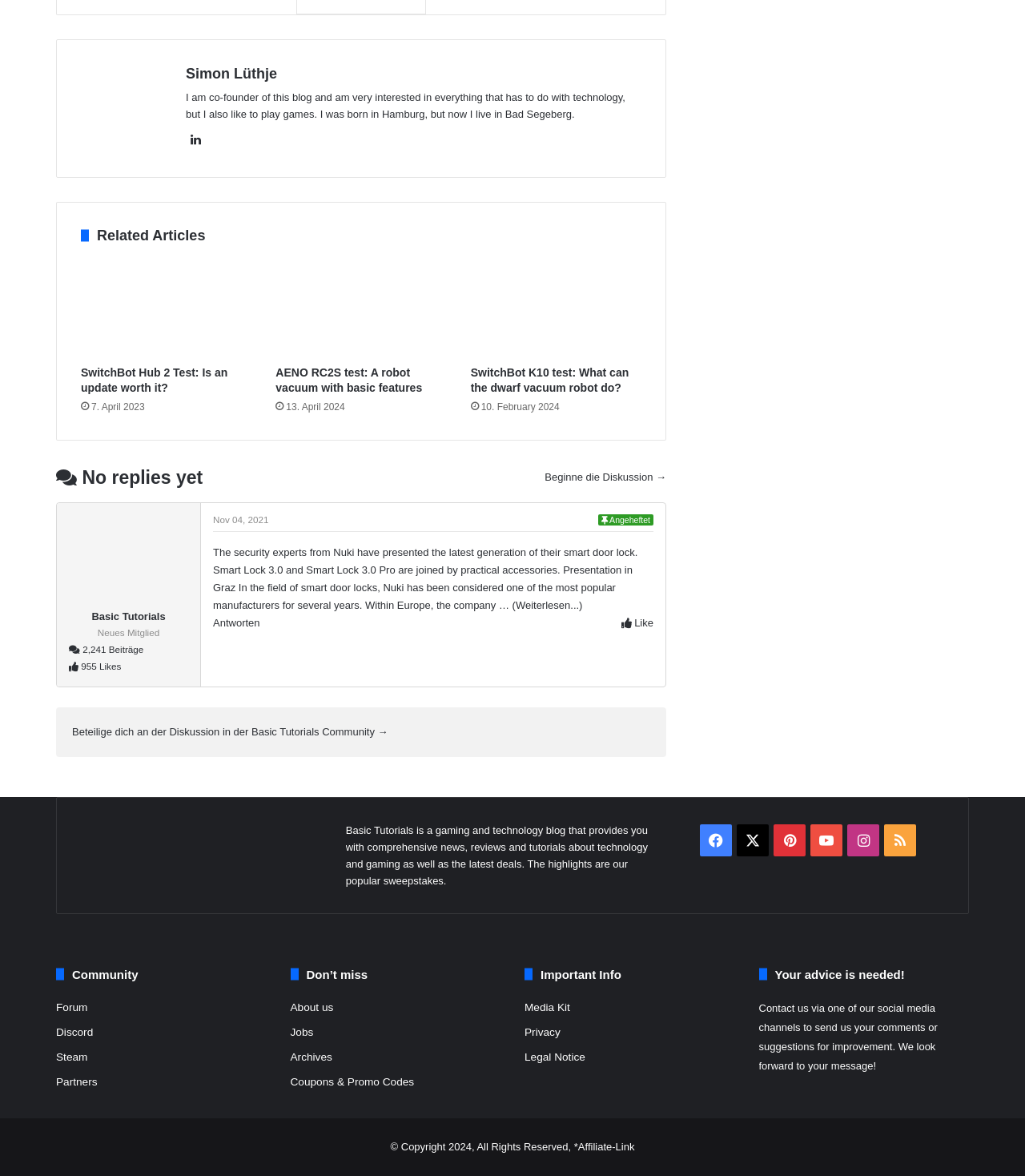Please pinpoint the bounding box coordinates for the region I should click to adhere to this instruction: "Start a discussion".

[0.531, 0.4, 0.65, 0.411]